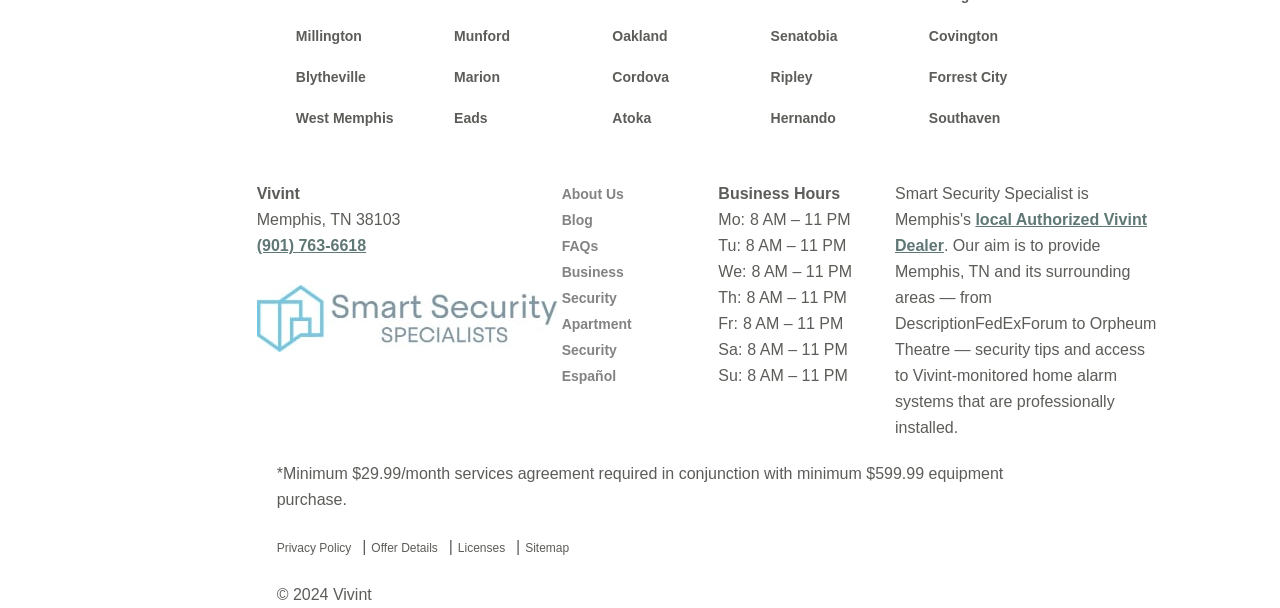Find the bounding box coordinates of the area to click in order to follow the instruction: "Learn about Business Security".

[0.439, 0.435, 0.487, 0.504]